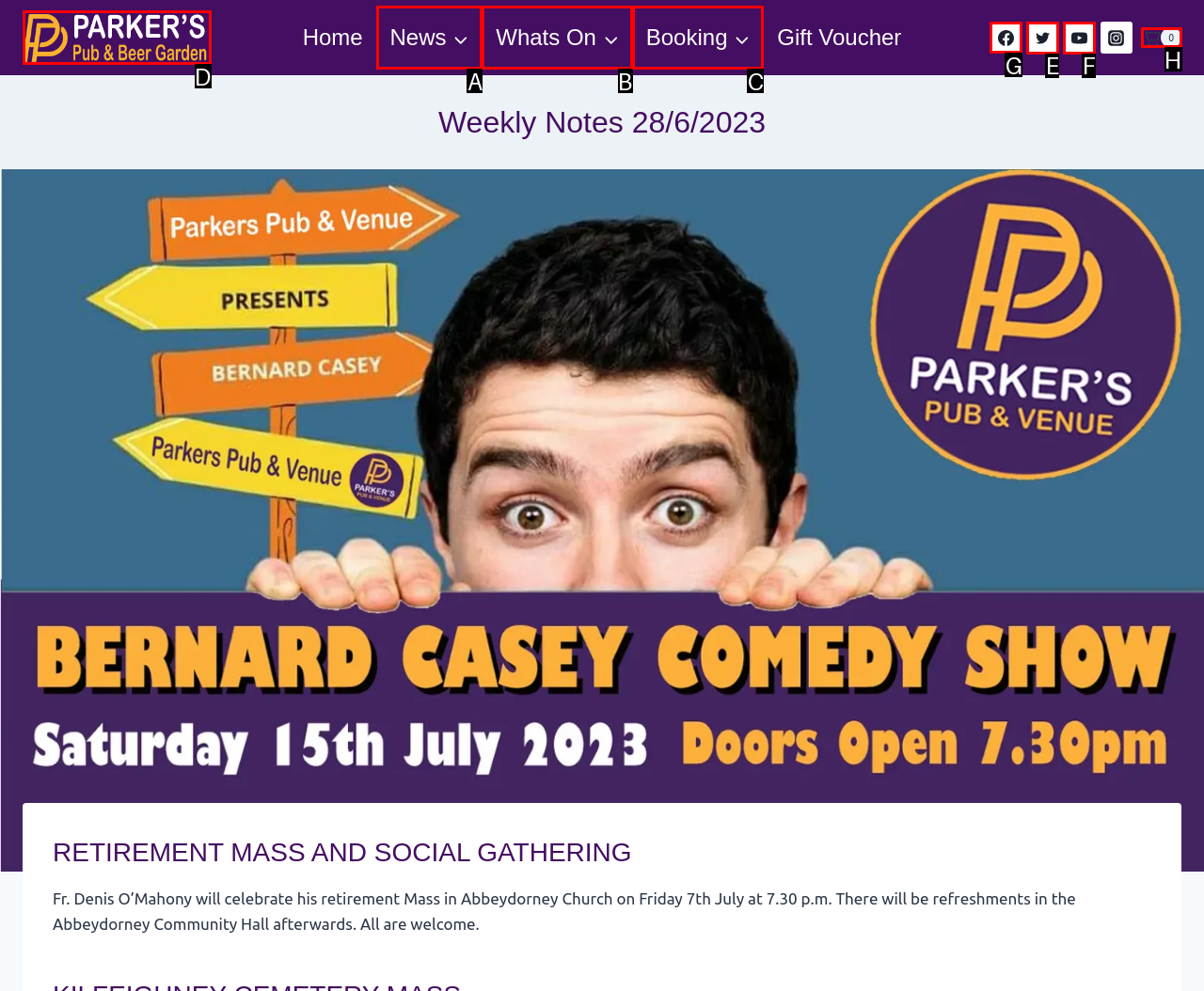Select the letter associated with the UI element you need to click to perform the following action: View the Facebook page
Reply with the correct letter from the options provided.

G